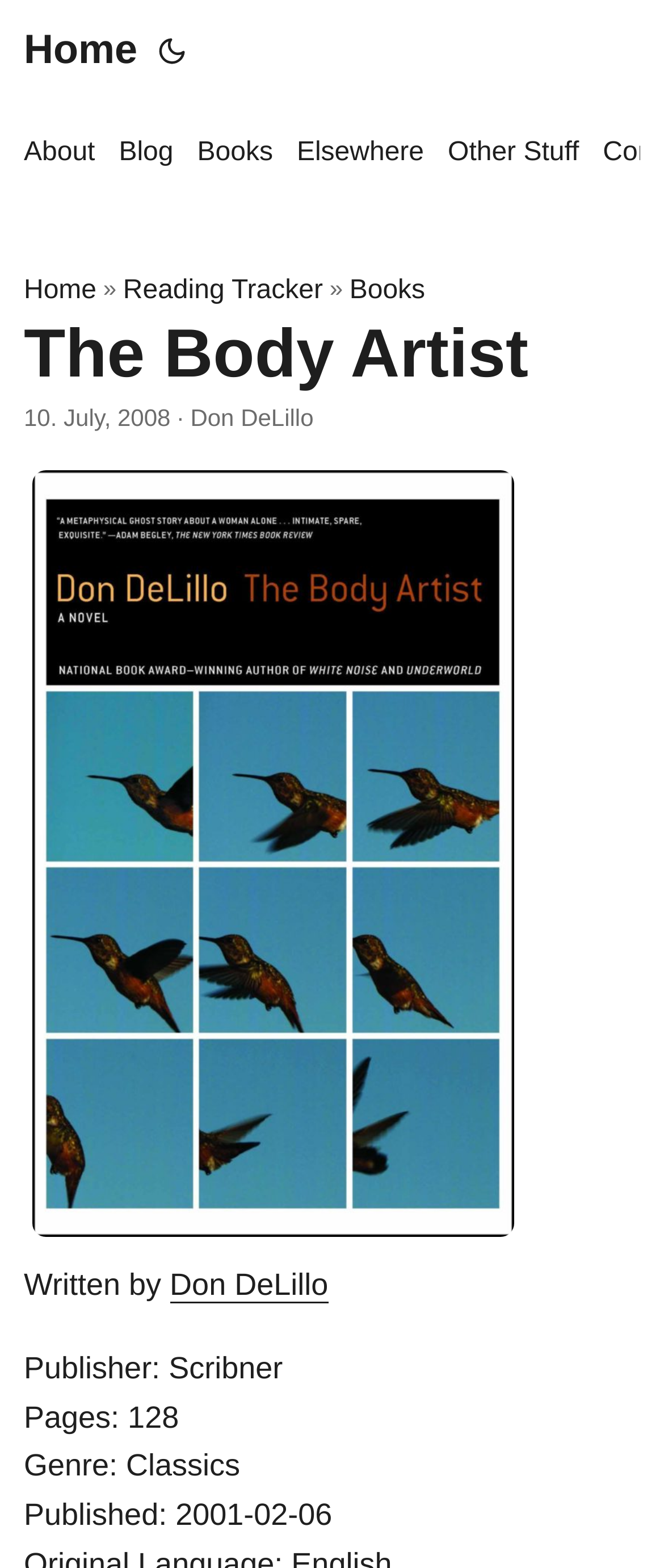Identify the bounding box coordinates for the UI element described as: "Don DeLillo".

[0.256, 0.808, 0.494, 0.83]